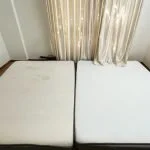Refer to the image and answer the question with as much detail as possible: Why is mattress maintenance important?

Mattress maintenance is important because it helps prevent mold growth and maintains overall hygiene, as highlighted in the related post about the importance of mattress protectors.